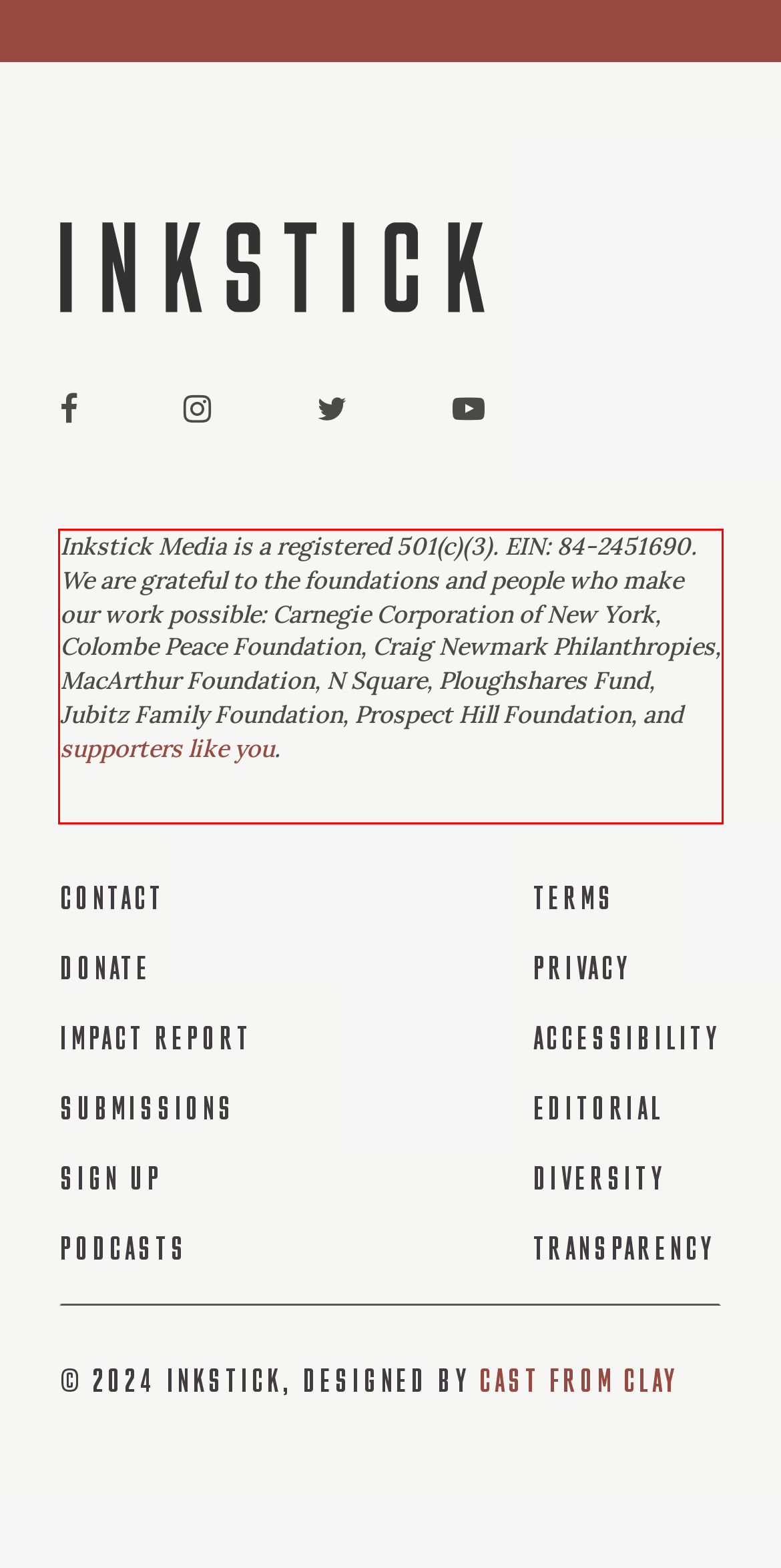Locate the red bounding box in the provided webpage screenshot and use OCR to determine the text content inside it.

Inkstick Media is a registered 501(c)(3). EIN: 84-2451690. We are grateful to the foundations and people who make our work possible: Carnegie Corporation of New York, Colombe Peace Foundation, Craig Newmark Philanthropies, MacArthur Foundation, N Square, Ploughshares Fund, Jubitz Family Foundation, Prospect Hill Foundation, and supporters like you.